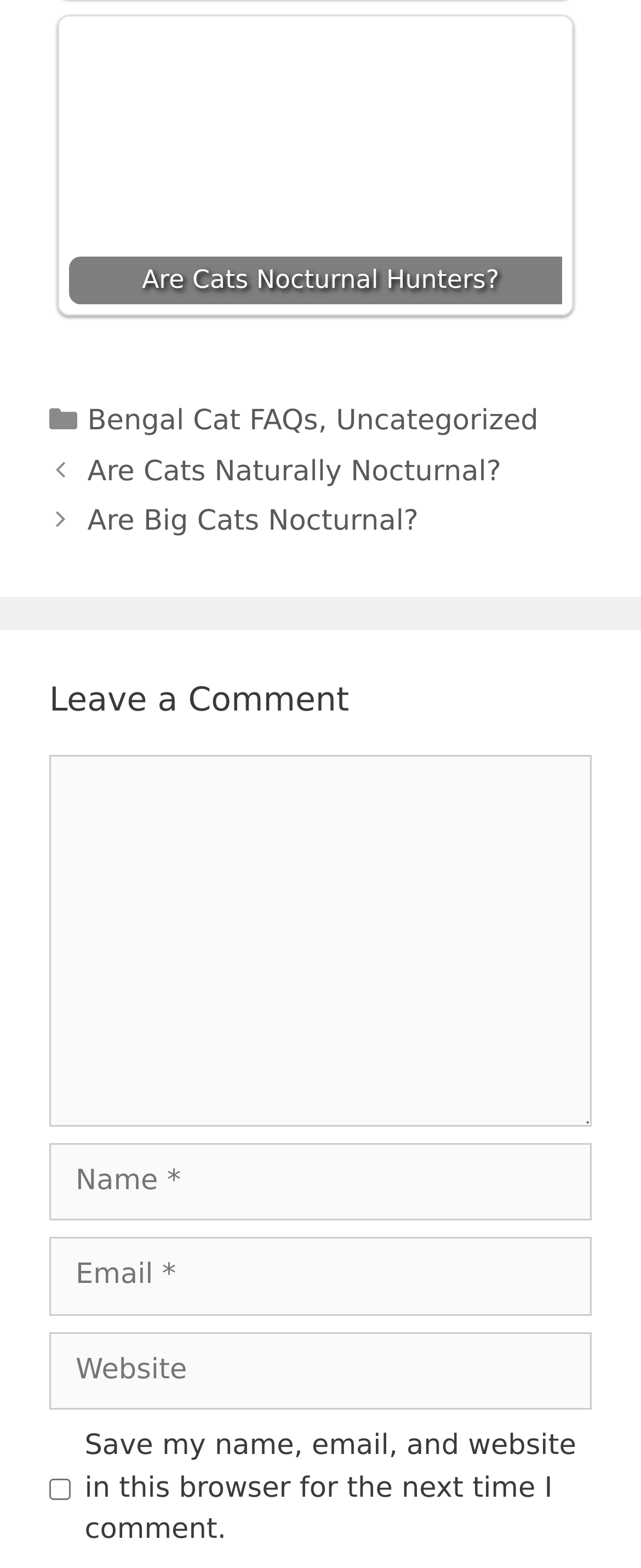Please locate the bounding box coordinates of the element's region that needs to be clicked to follow the instruction: "Visit Arena Football Teams 2020". The bounding box coordinates should be provided as four float numbers between 0 and 1, i.e., [left, top, right, bottom].

None